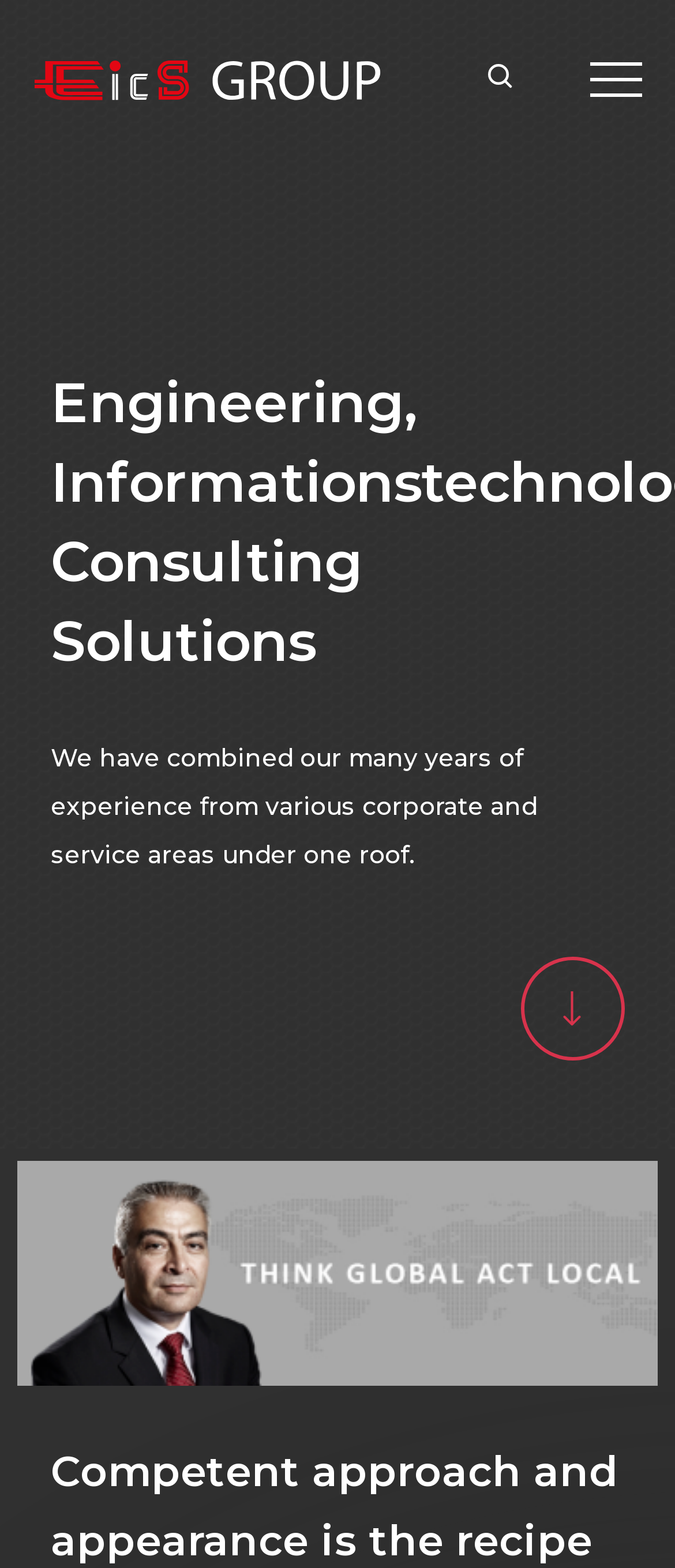Give a detailed explanation of the elements present on the webpage.

The webpage is about "About Us" of EICS, with a prominent link to the EICS homepage at the top left corner, accompanied by a small EICS logo. 

To the right of the EICS link, there is another link with no text. 

Below the top section, there is a heading that reads "Engineering, Informationstechnologie, Consulting Solutions", which is centered at the top of the main content area. 

Under the heading, a paragraph of text explains that the company has combined its many years of experience from various corporate and service areas under one roof. 

At the bottom right of the main content area, there is another link with no text. 

In the background, a banner image spans the entire width of the page, taking up most of the bottom half of the screen.